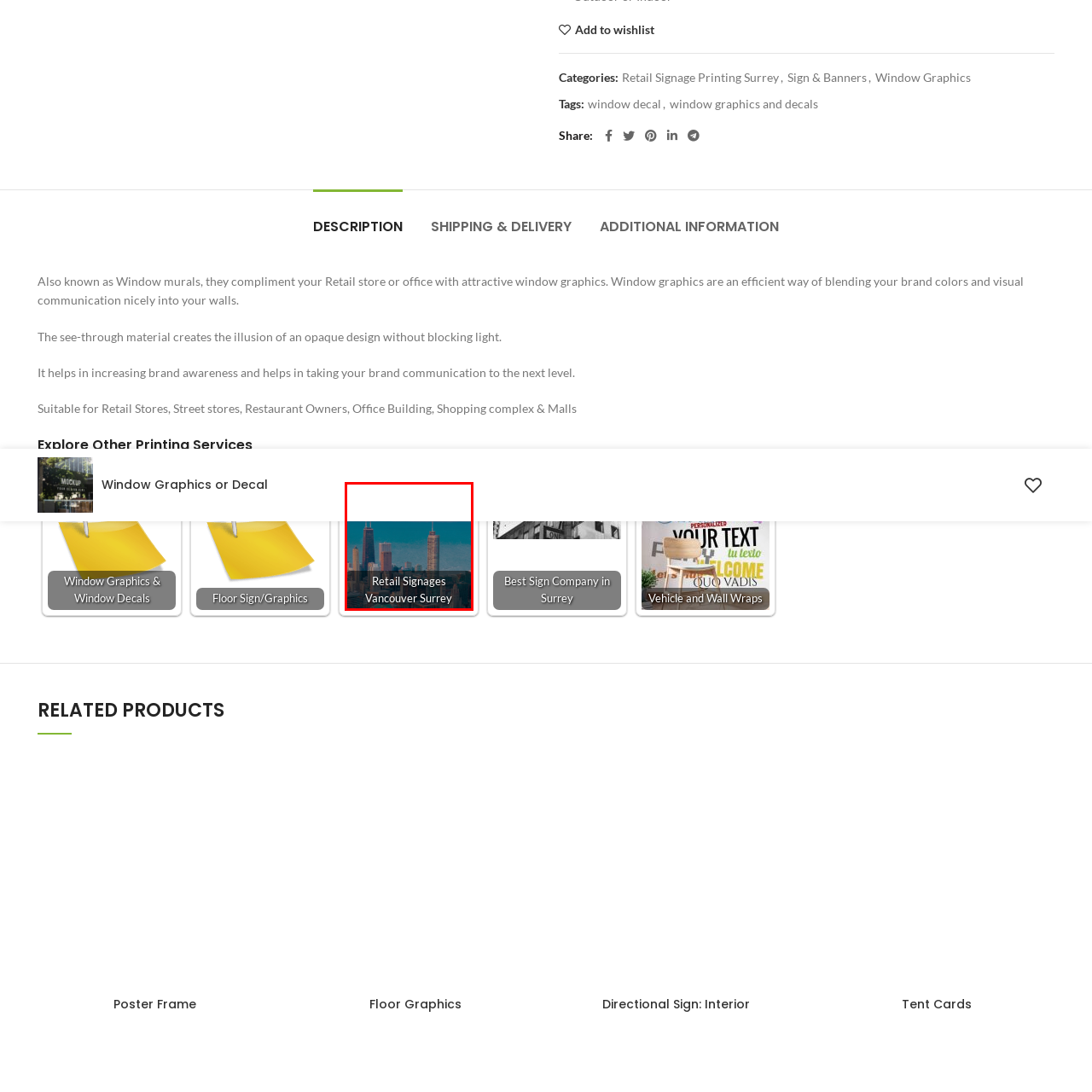Give an in-depth description of the image highlighted with the red boundary.

The image displays an urban skyline likely representing the vibrant city of Vancouver, showcasing modern architecture against a dusky, atmospheric backdrop. Overlaid on the image is the text "Retail Signages Vancouver Surrey," emphasizing the focus on retail signage solutions available in the Vancouver area. This visual likely serves to promote signage services, highlighting their importance in enhancing business visibility and branding for retail establishments in urban settings.